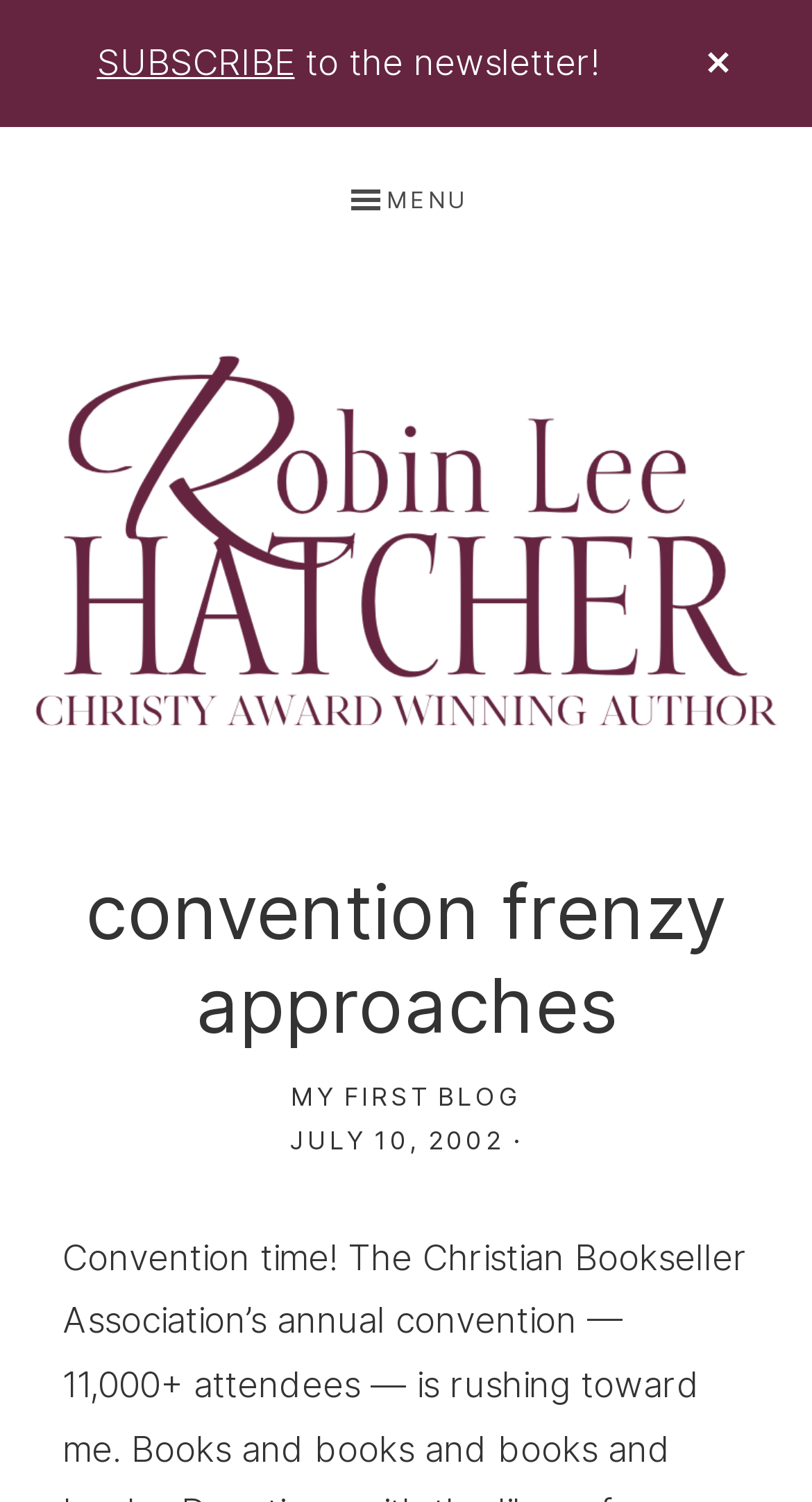Provide the bounding box coordinates in the format (top-left x, top-left y, bottom-right x, bottom-right y). All values are floating point numbers between 0 and 1. Determine the bounding box coordinate of the UI element described as: My First Blog

[0.358, 0.719, 0.642, 0.74]